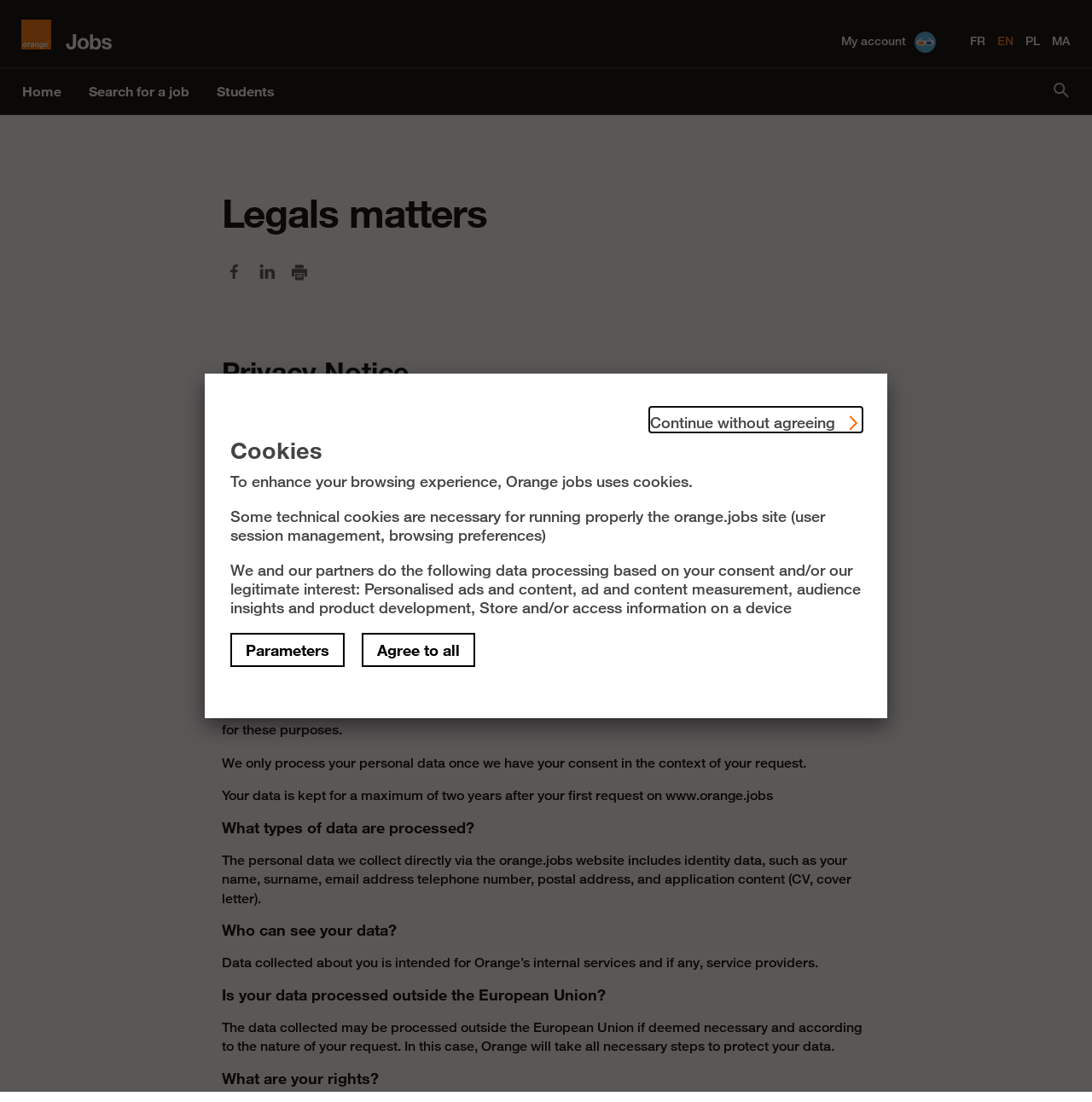Find the bounding box coordinates for the area that must be clicked to perform this action: "print the page".

[0.262, 0.234, 0.286, 0.257]